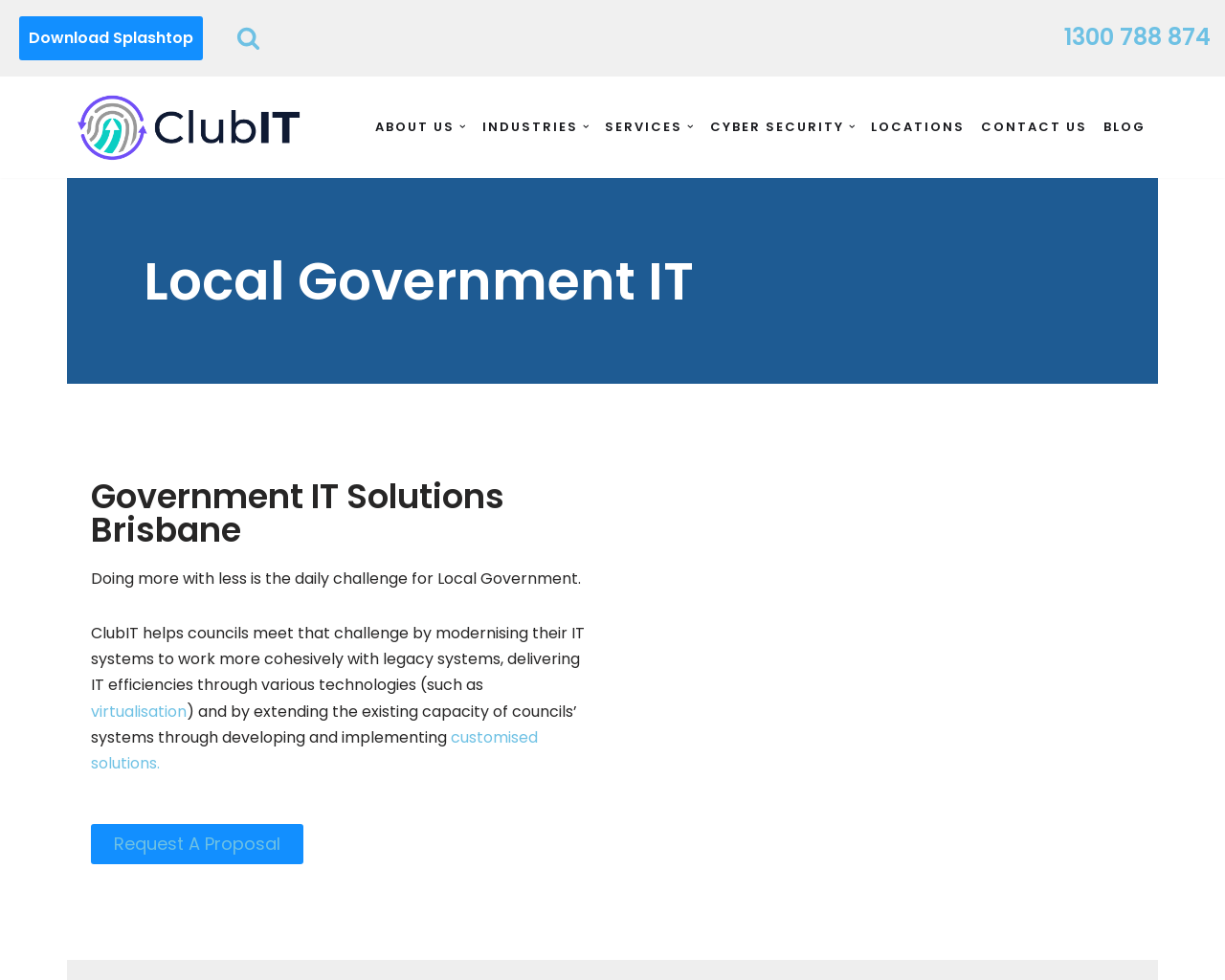Please identify the bounding box coordinates of the element that needs to be clicked to execute the following command: "Call 1300 788 874". Provide the bounding box using four float numbers between 0 and 1, formatted as [left, top, right, bottom].

[0.869, 0.028, 0.988, 0.051]